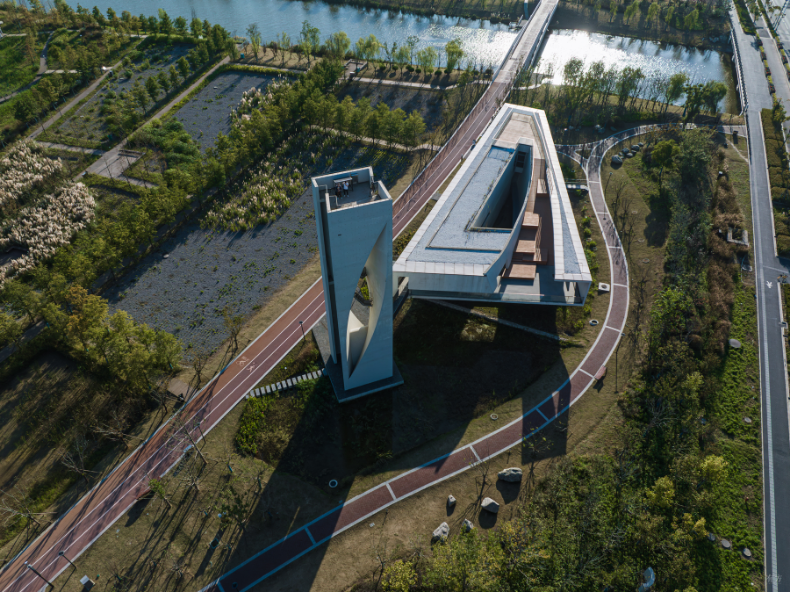What is reflected in the serene body of water?
Answer the question with a single word or phrase by looking at the picture.

Vibrant environment